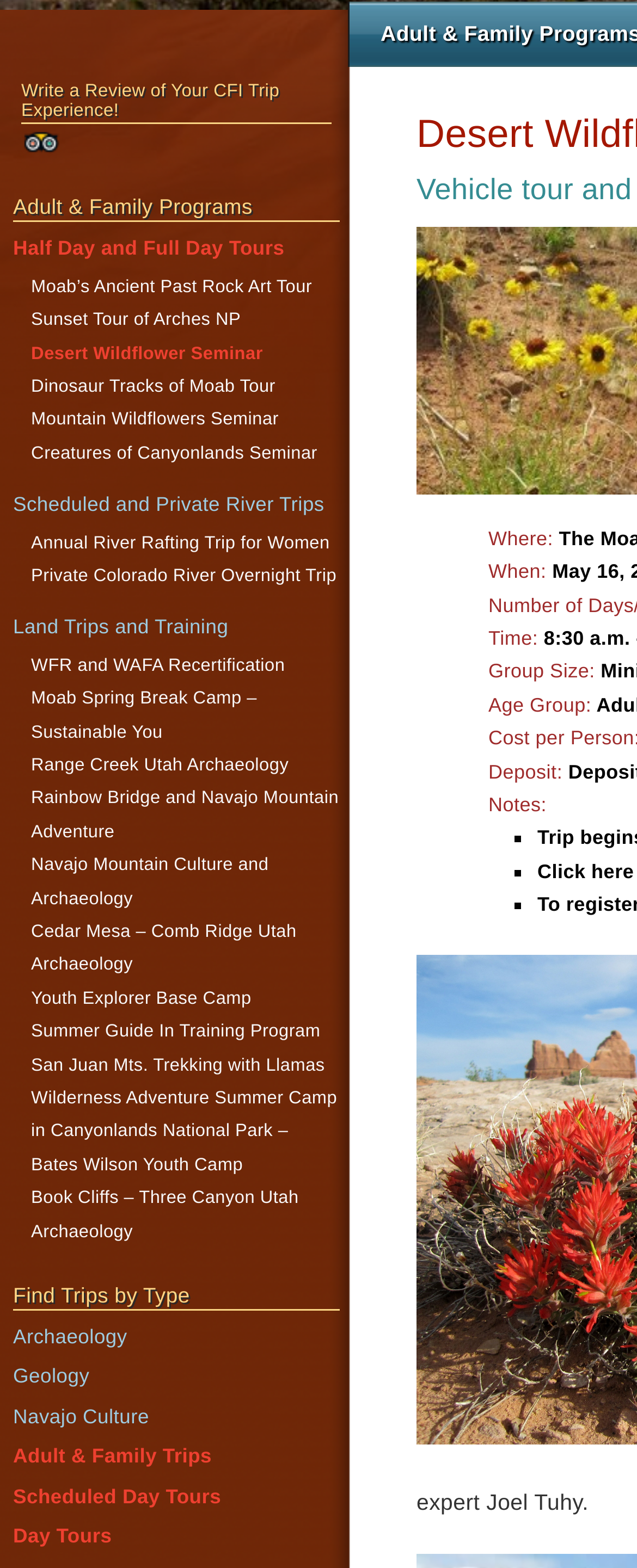Locate the bounding box of the user interface element based on this description: "Navajo Culture".

[0.021, 0.896, 0.234, 0.91]